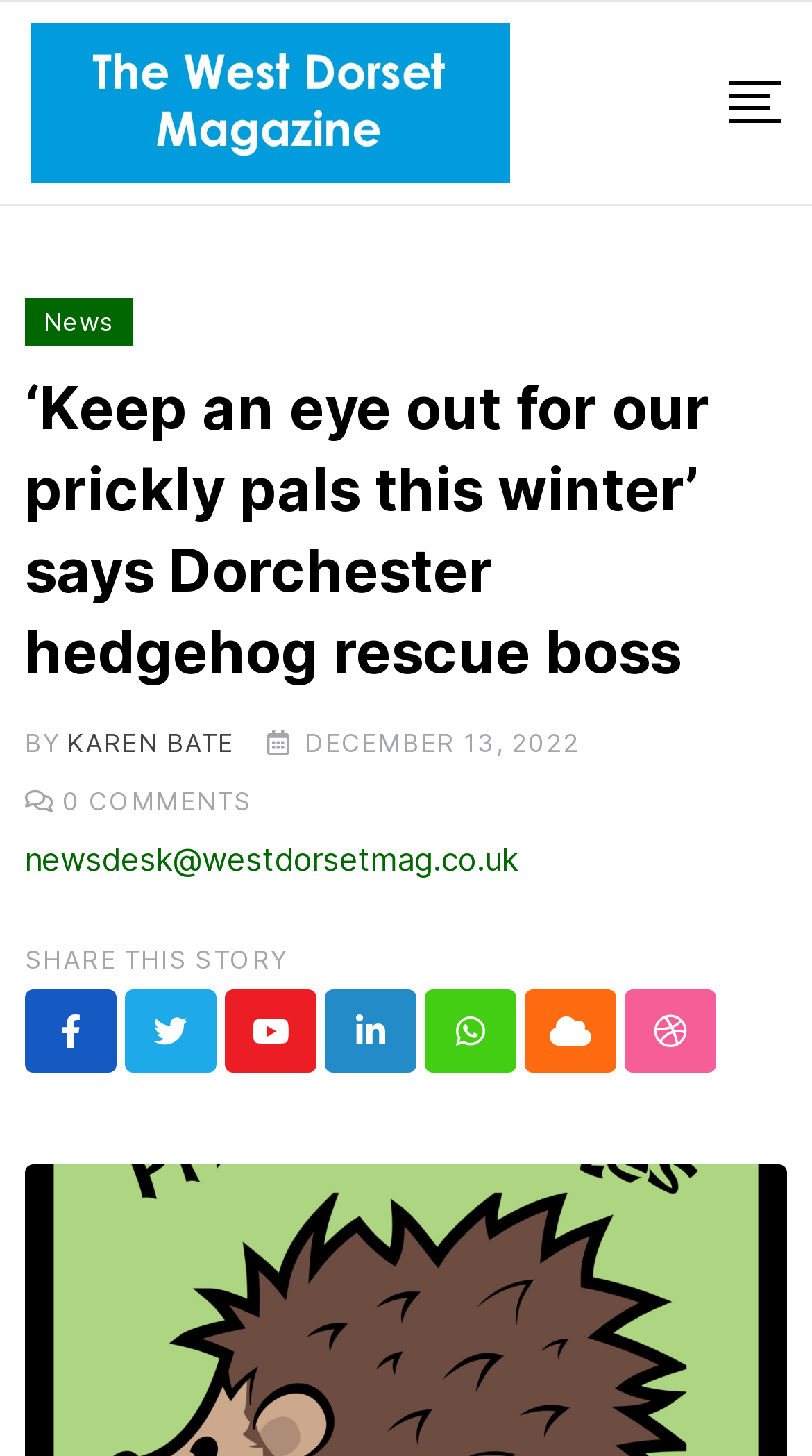Who is the author of the article?
Can you give a detailed and elaborate answer to the question?

I found the author's name by looking at the text 'BY' followed by the link 'KAREN BATE' which indicates the author's name.